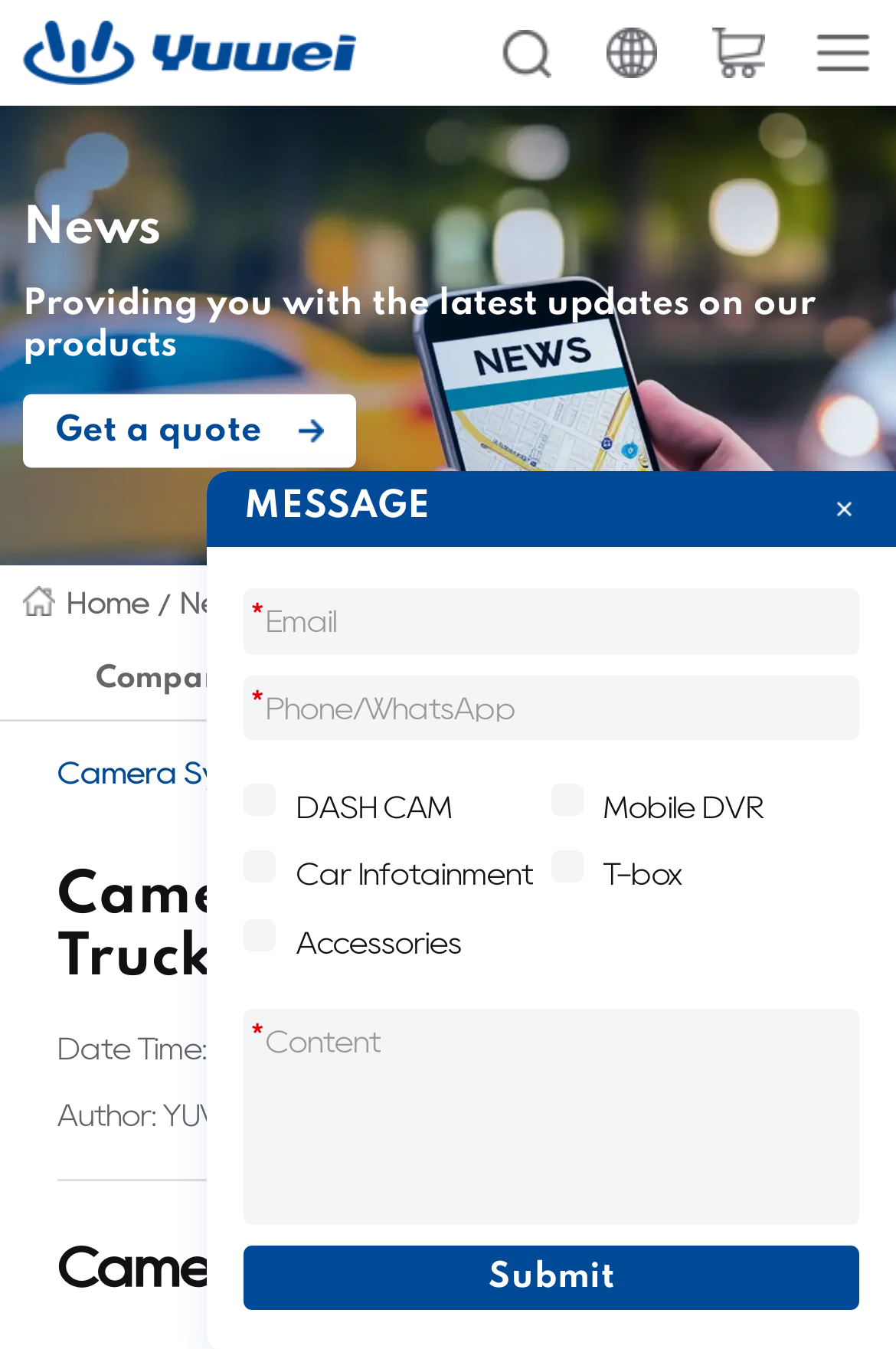Show the bounding box coordinates for the HTML element as described: "parent_node: * value="Submit"".

[0.273, 0.924, 0.958, 0.971]